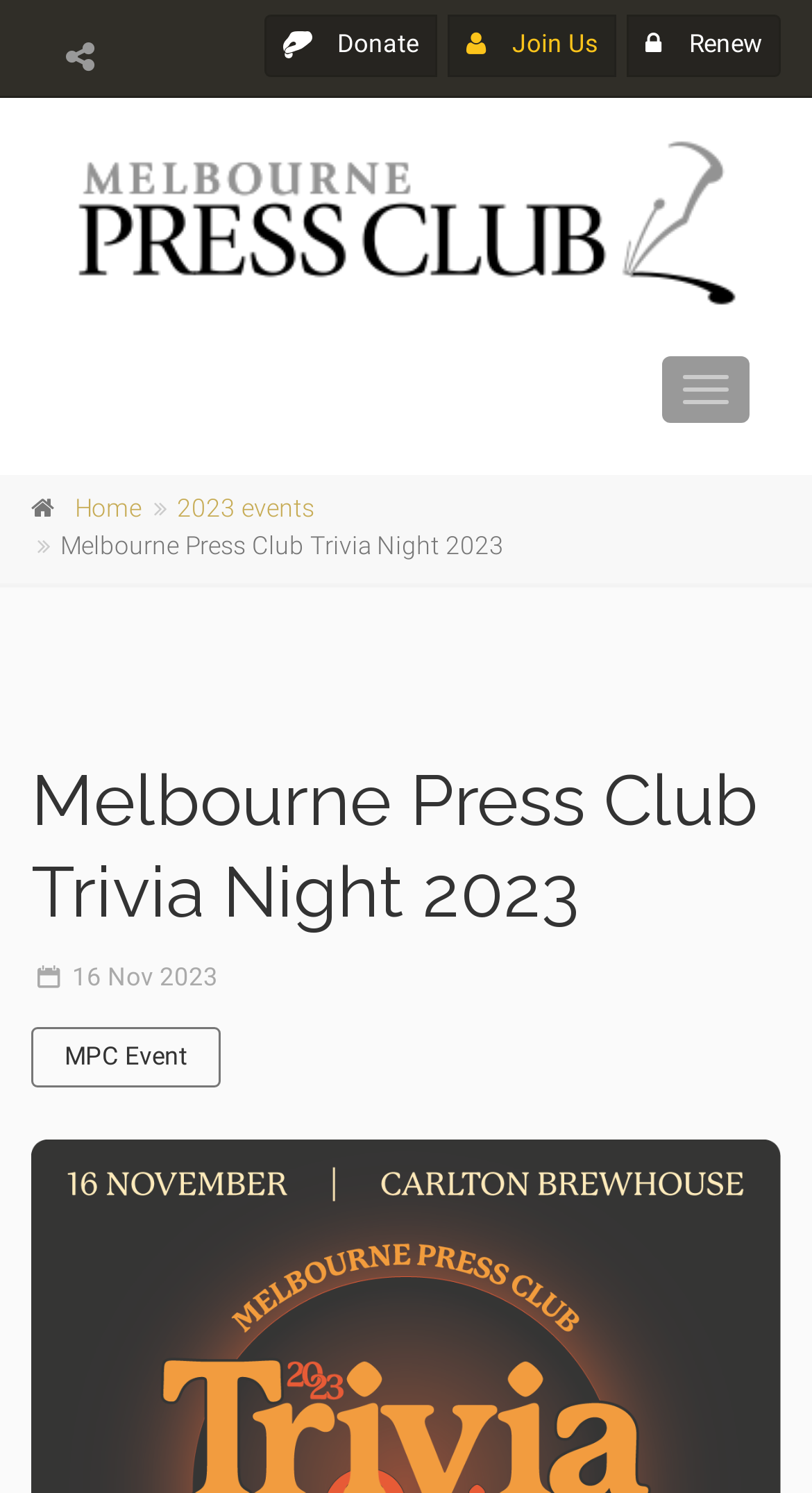Please specify the bounding box coordinates of the region to click in order to perform the following instruction: "View the MPC Event".

[0.038, 0.689, 0.272, 0.728]